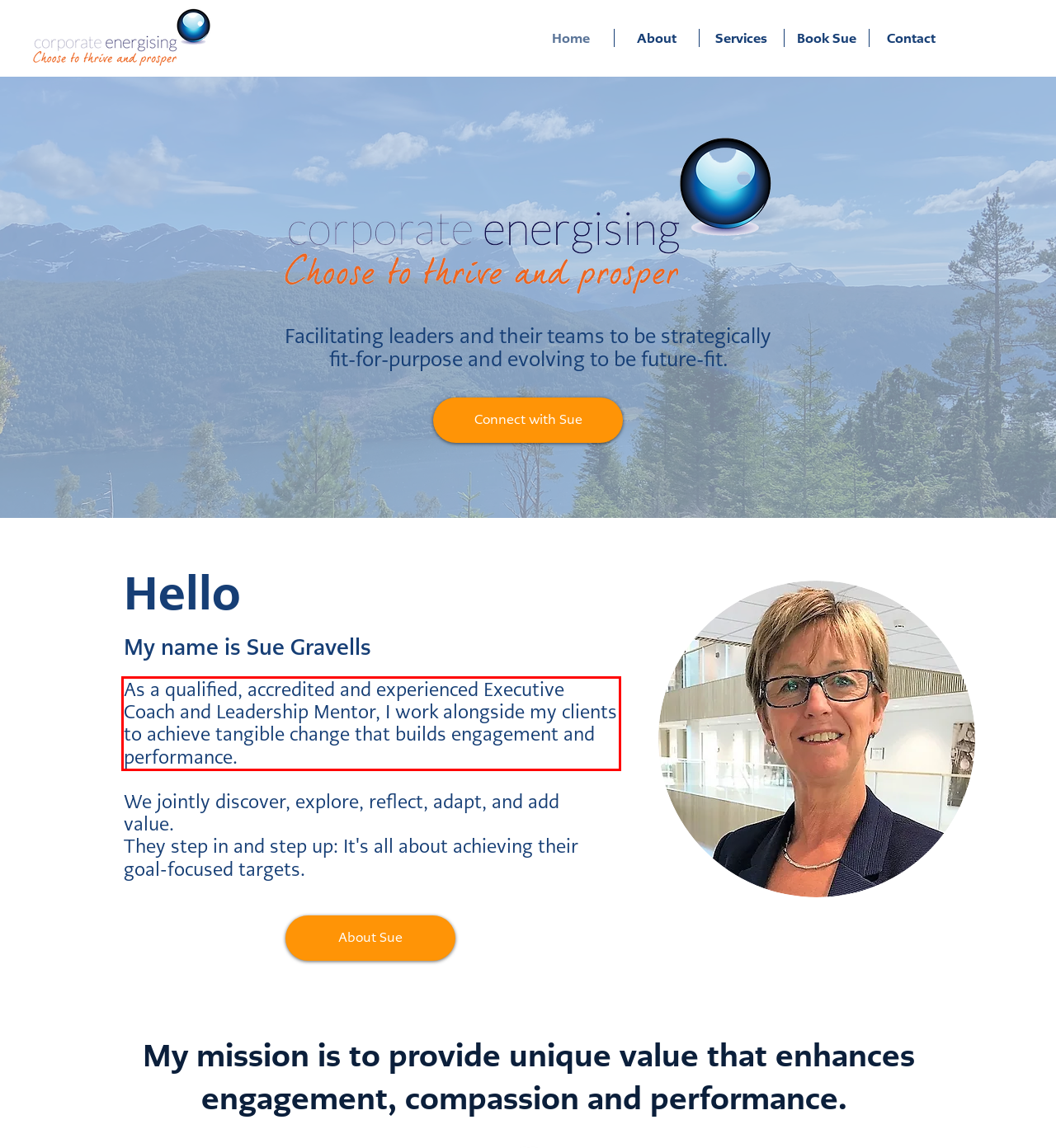Using the provided webpage screenshot, recognize the text content in the area marked by the red bounding box.

As a qualified, accredited and experienced Executive Coach and Leadership Mentor, I work alongside my clients to achieve tangible change that builds engagement and performance.